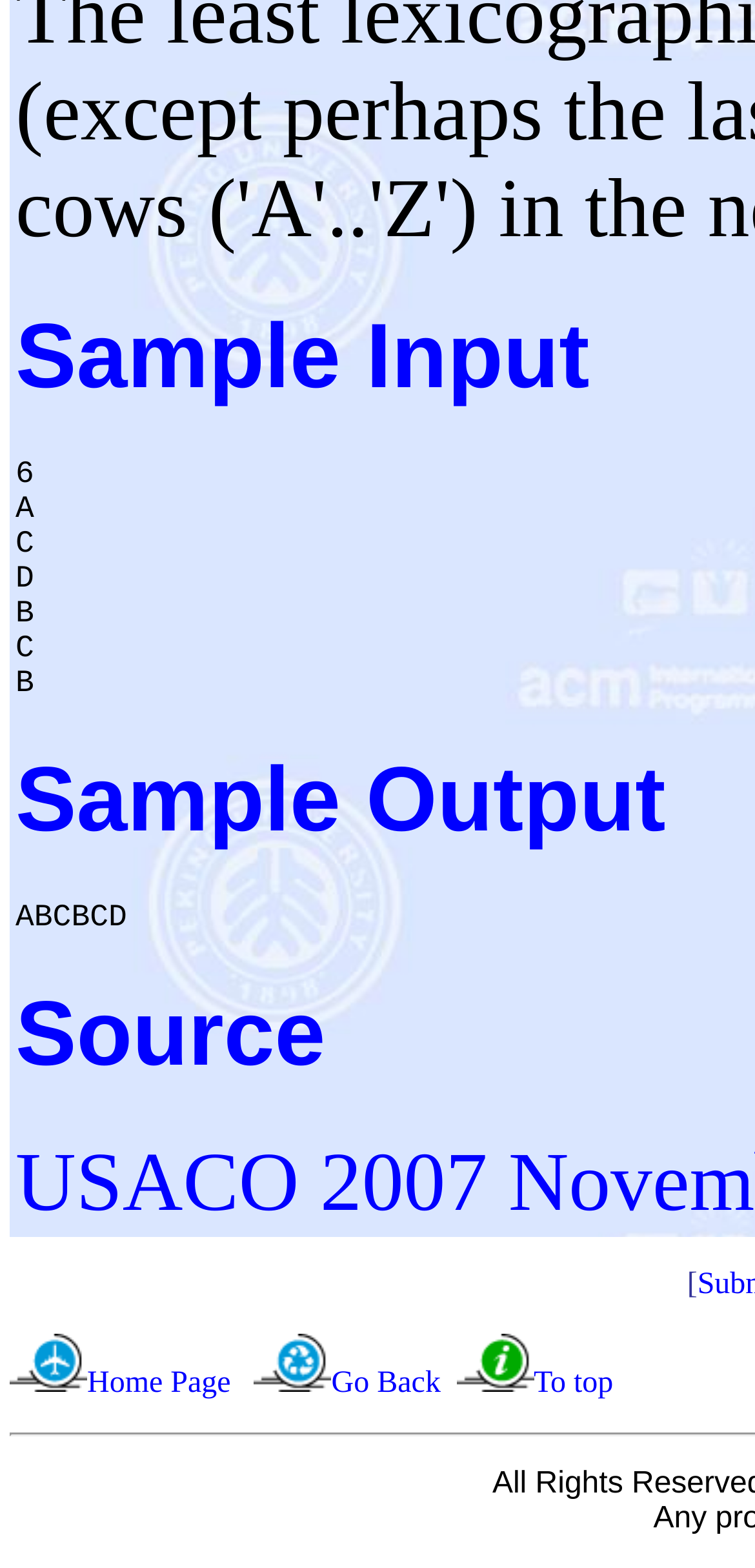Find and provide the bounding box coordinates for the UI element described here: "Support and Resources". The coordinates should be given as four float numbers between 0 and 1: [left, top, right, bottom].

None